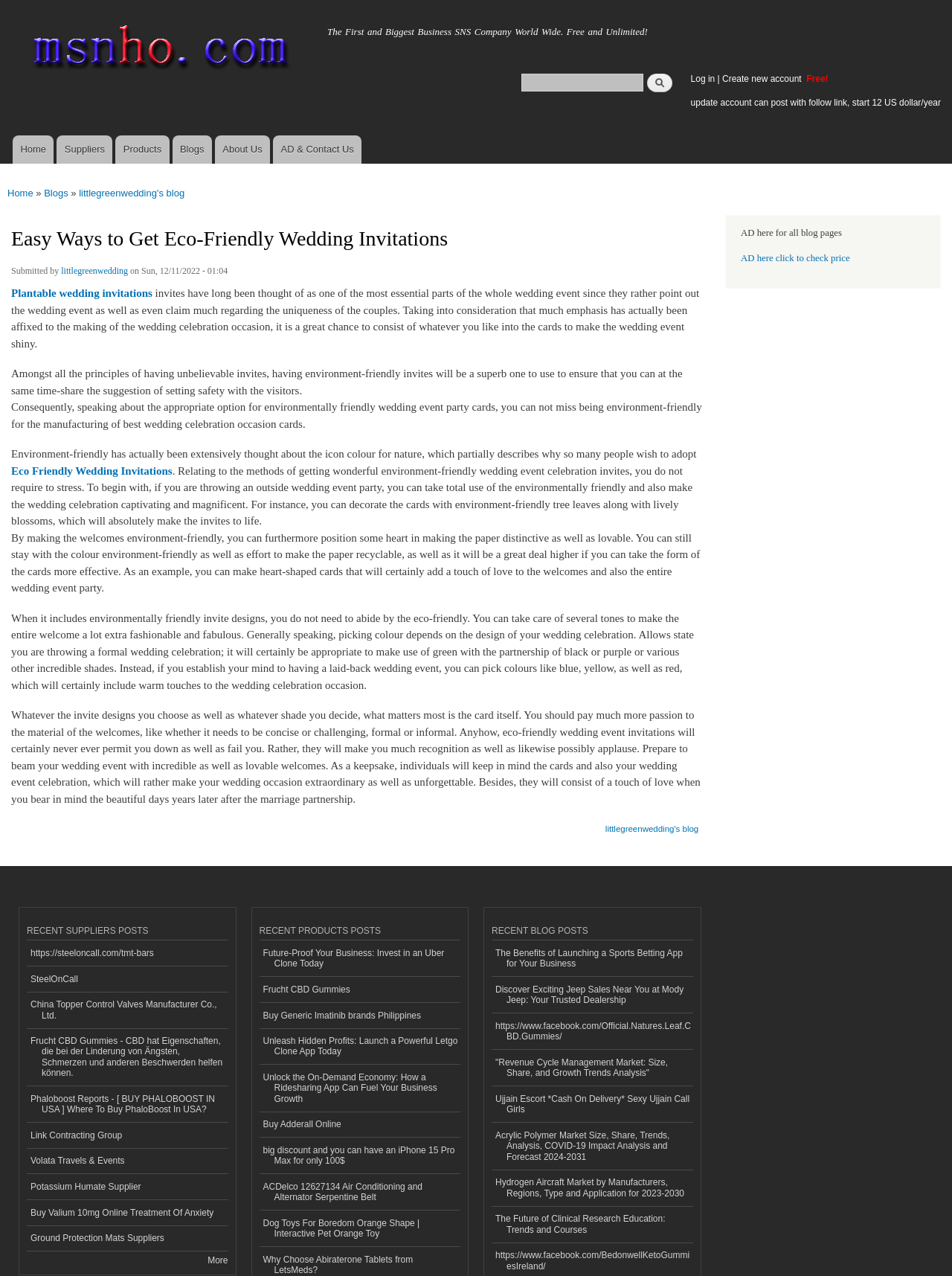Please determine the bounding box of the UI element that matches this description: SteelOnCall. The coordinates should be given as (top-left x, top-left y, bottom-right x, bottom-right y), with all values between 0 and 1.

[0.028, 0.757, 0.239, 0.778]